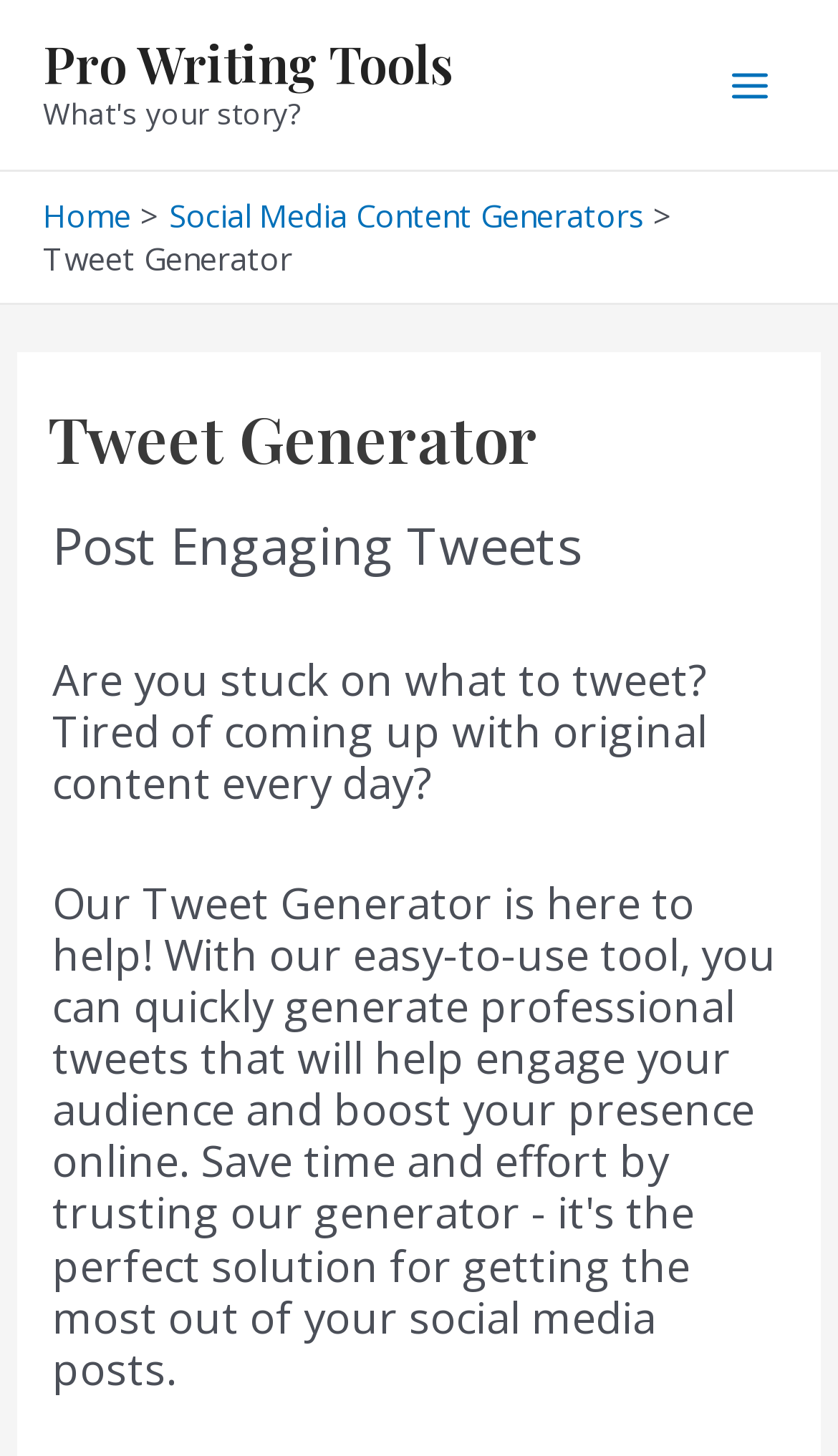Based on the image, please elaborate on the answer to the following question:
What is the purpose of this tool?

Based on the webpage content, it appears that the tool is designed to help users create engaging tweets, which can save time and boost their social media presence.